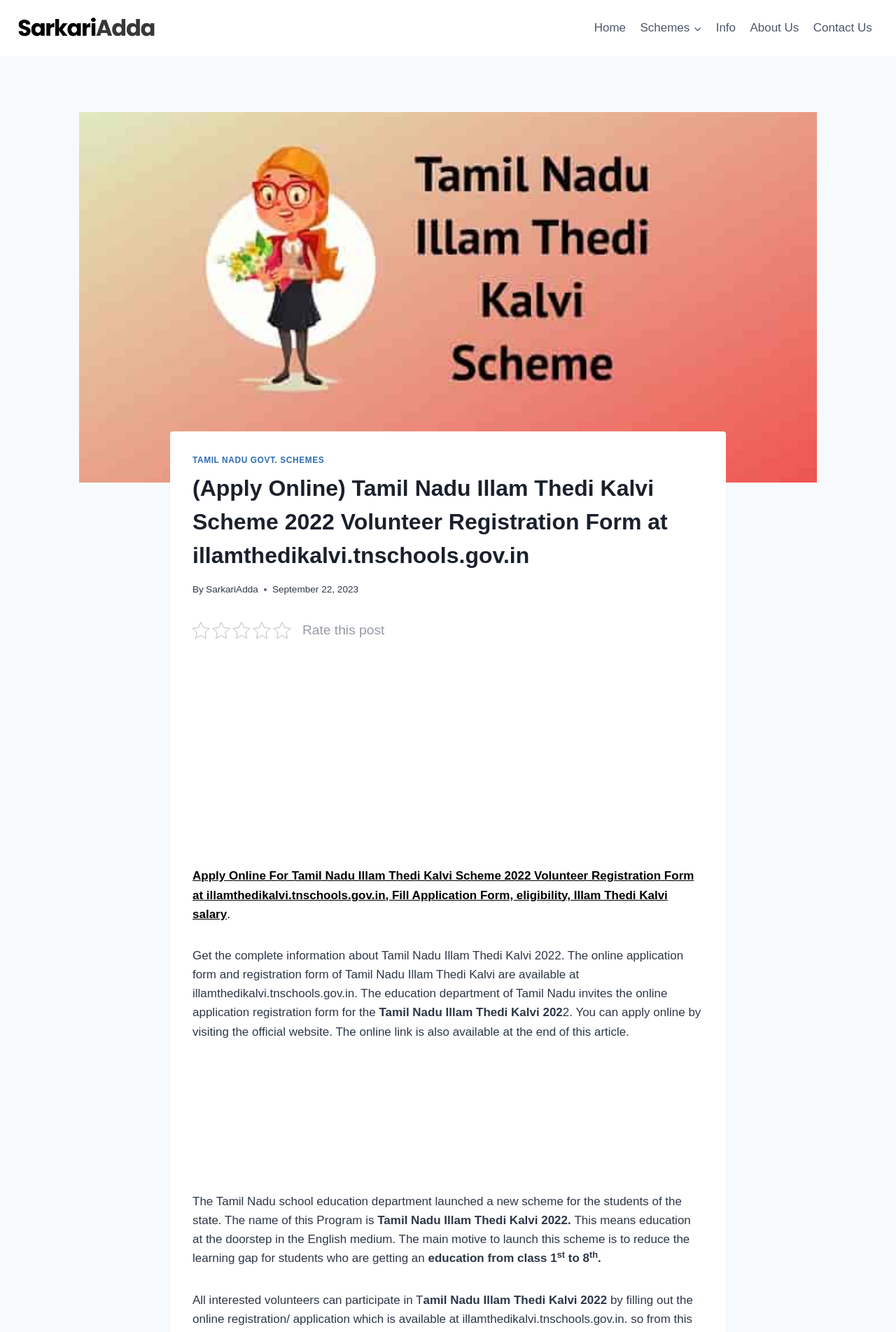Specify the bounding box coordinates of the region I need to click to perform the following instruction: "Click on the 'Contact Us' link". The coordinates must be four float numbers in the range of 0 to 1, i.e., [left, top, right, bottom].

[0.9, 0.009, 0.981, 0.034]